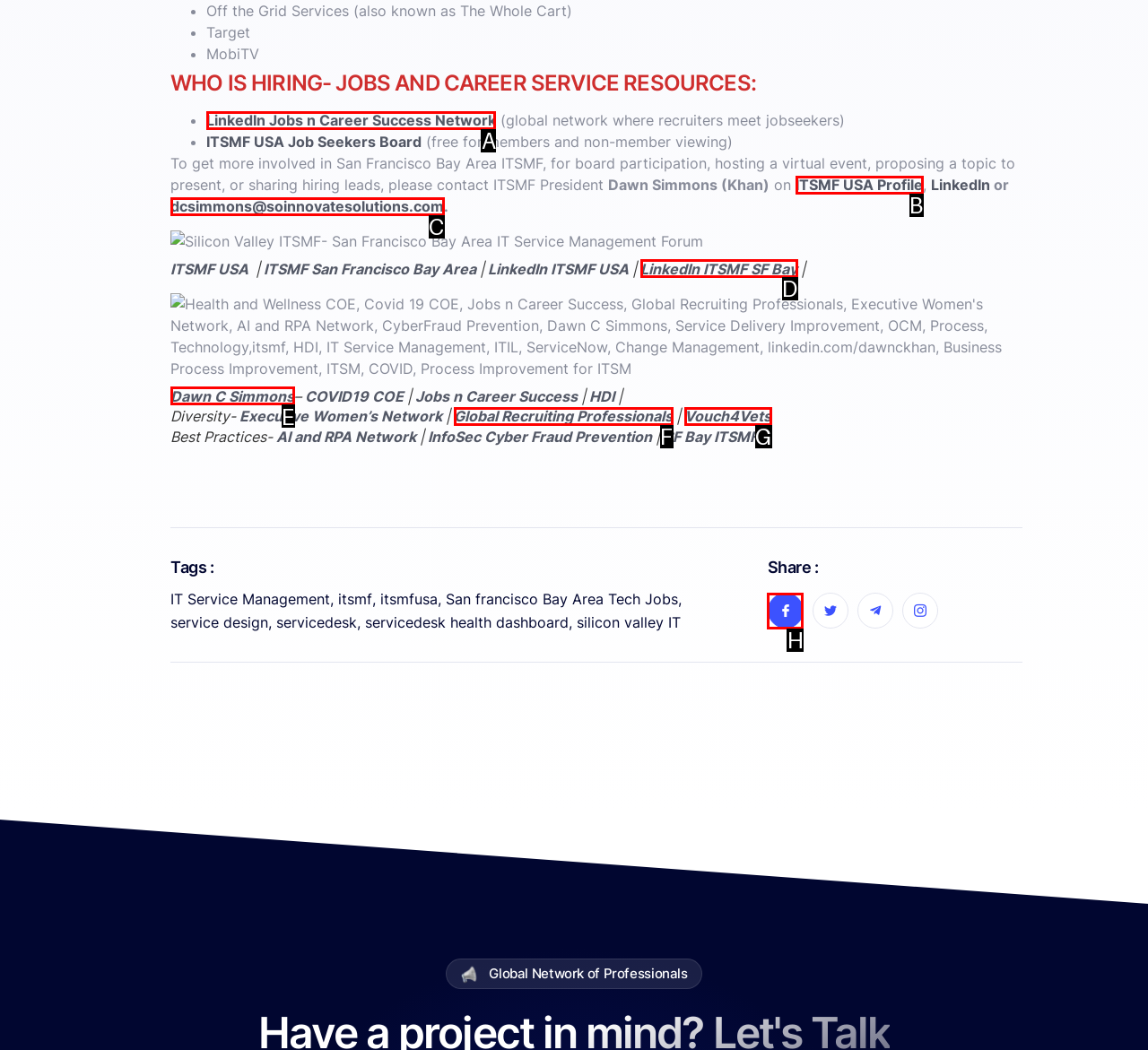Select the correct HTML element to complete the following task: Click on LinkedIn Jobs n Career Success Network
Provide the letter of the choice directly from the given options.

A